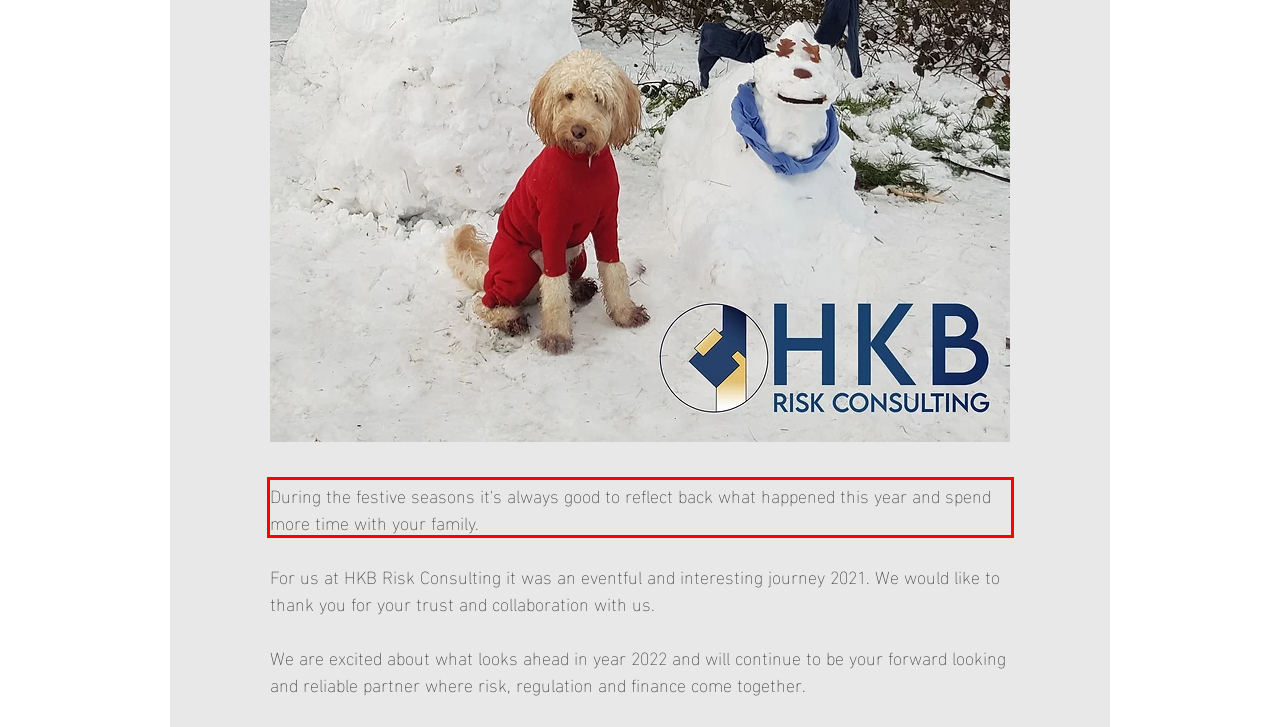Using the provided webpage screenshot, recognize the text content in the area marked by the red bounding box.

During the festive seasons it's always good to reflect back what happened this year and spend more time with your family.